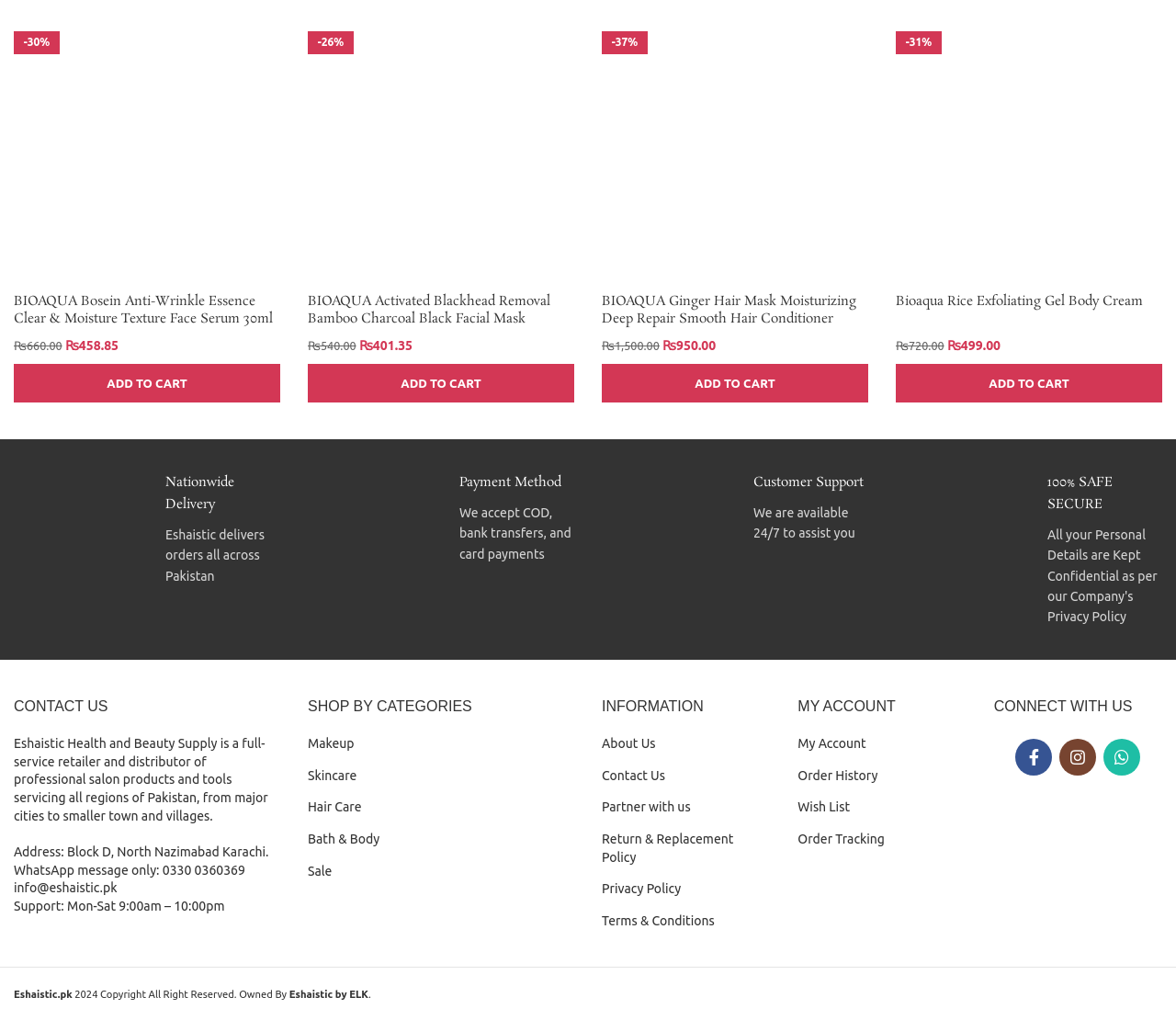Reply to the question with a single word or phrase:
What is the name of the online store?

Eshaistic